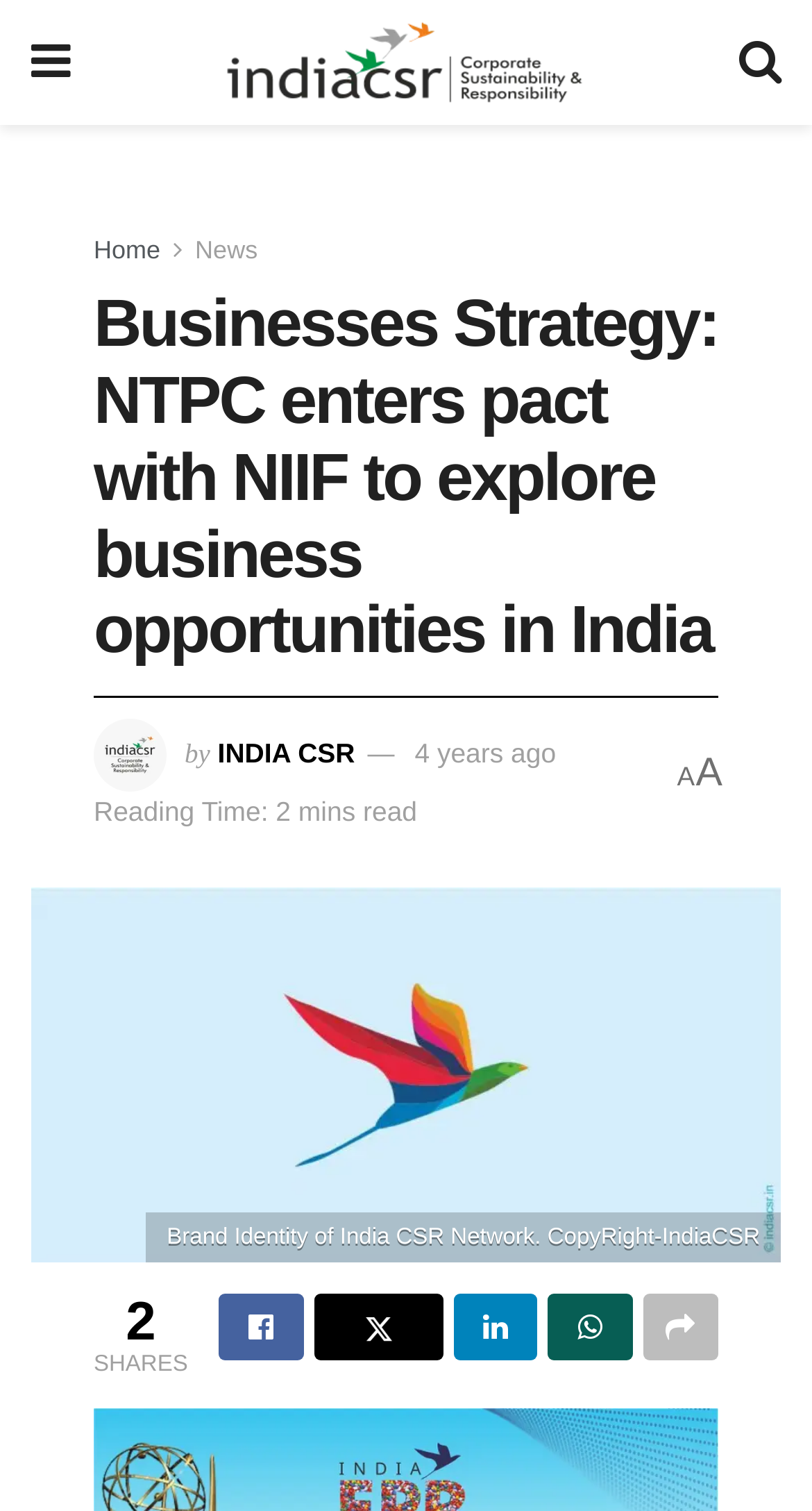Offer an in-depth caption of the entire webpage.

The webpage is about a business strategy article, specifically discussing NTPC's pact with NIIF to explore business opportunities in India. 

At the top left, there is a small icon and a link to "India CSR" with an accompanying image. On the top right, there is another icon. Below these icons, there are navigation links to "Home" and "News". 

The main heading "Businesses Strategy: NTPC enters pact with NIIF to explore business opportunities in India" is prominently displayed in the middle of the top section. 

Below the heading, there is an image of "India CSR" on the left, followed by the text "by" and a link to "INDIA CSR". On the right, there is a link to the article's publication date, "4 years ago", and a note indicating the "Reading Time: 2 mins read". 

Further down, there is a large image of the "Brand Identity of India CSR Network" that spans almost the entire width of the page. Below this image, there is a copyright notice. 

At the bottom of the page, there is a section with social media links, including Facebook, Twitter, LinkedIn, and Email, accompanied by the text "SHARES".